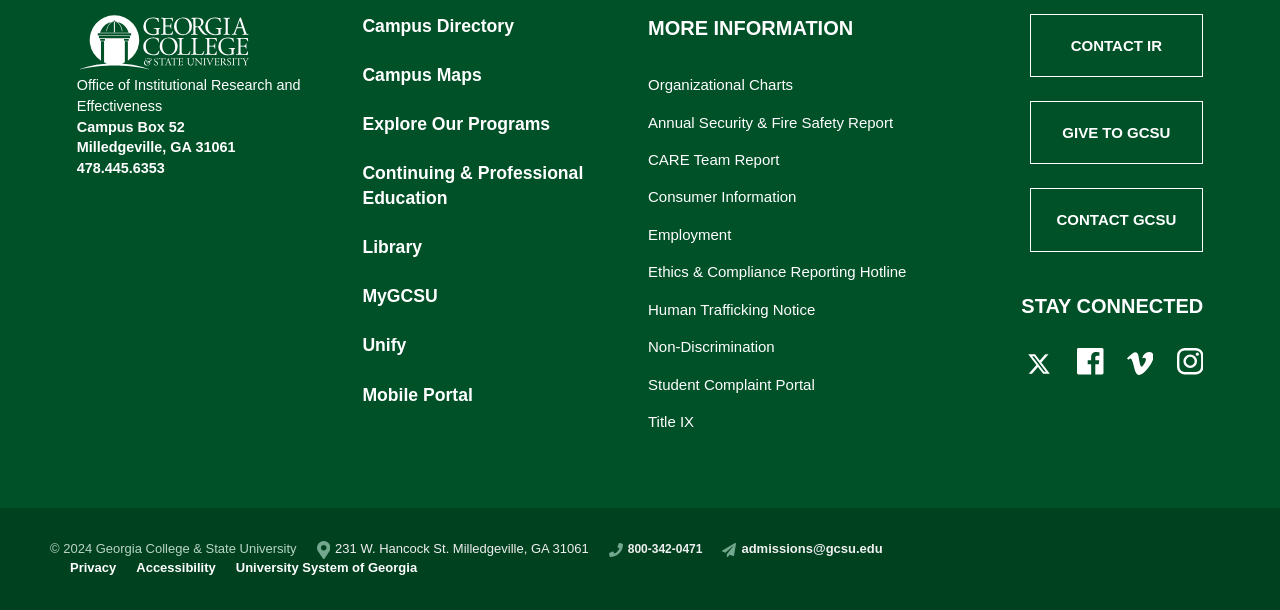Determine the bounding box coordinates for the area that needs to be clicked to fulfill this task: "share post". The coordinates must be given as four float numbers between 0 and 1, i.e., [left, top, right, bottom].

None